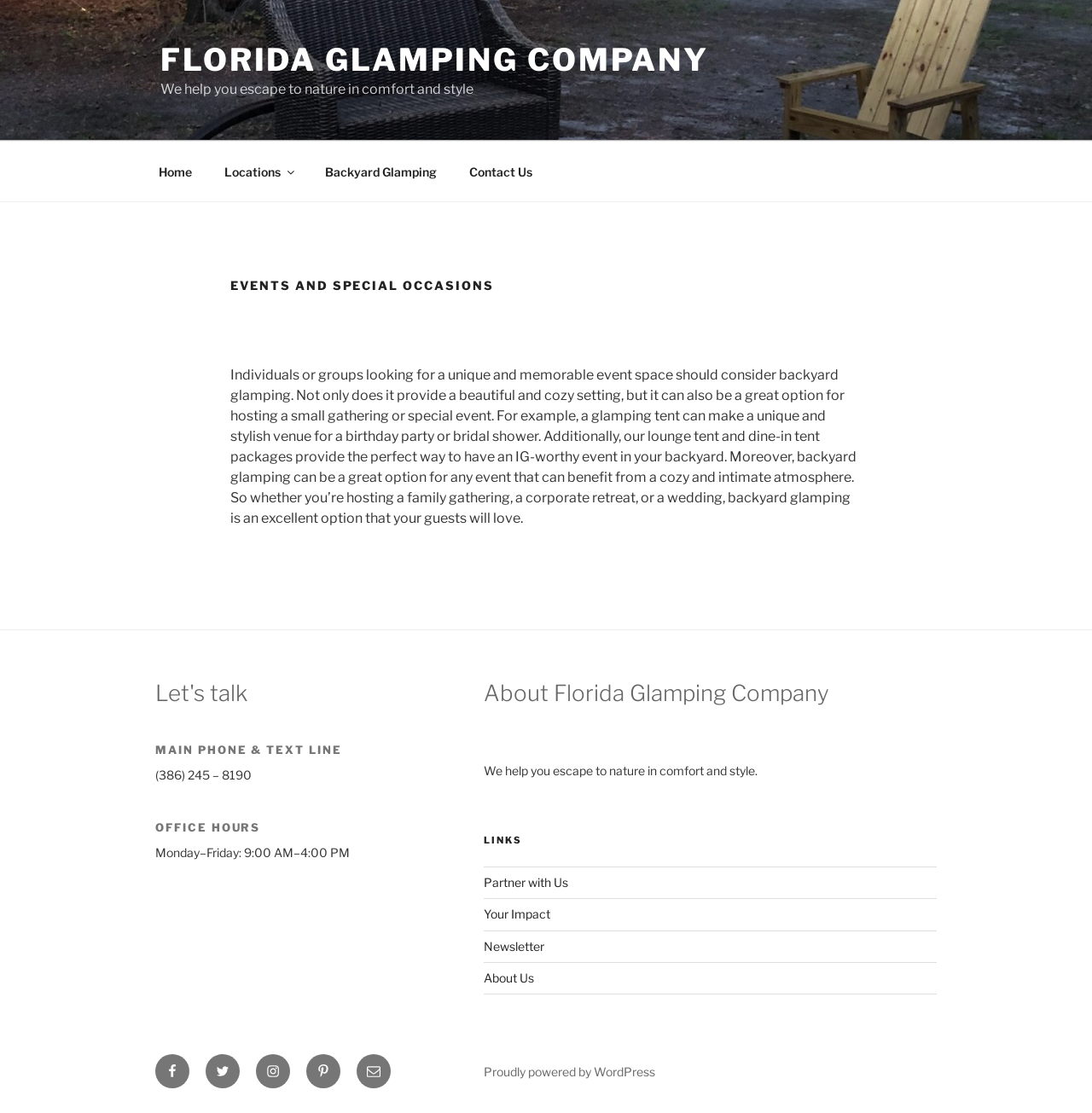Offer a meticulous description of the webpage's structure and content.

The webpage is about Florida Glamping Company, which offers unique event spaces. At the top, there is a navigation menu with links to "Home", "Locations", "Backyard Glamping", and "Contact Us". Below the menu, there is a heading "EVENTS AND SPECIAL OCCASIONS" followed by a paragraph of text that describes the benefits of backyard glamping for events such as birthday parties, bridal showers, and corporate retreats.

On the left side of the page, there is a link to "FLORIDA GLAMPING COMPANY" and a static text "We help you escape to nature in comfort and style". On the right side, there is a main content area that contains the article about backyard glamping.

At the bottom of the page, there is a footer section that contains several sections. On the left side, there are headings "Let's talk", "MAIN PHONE & TEXT LINE", and "OFFICE HOURS" with corresponding contact information. On the right side, there are headings "About Florida Glamping Company" and "LINKS" with links to "Partner with Us", "Your Impact", "Newsletter", and "About Us". There are also social media links to Facebook, Twitter, Instagram, Pinterest, and Email. Finally, there is a link to "Proudly powered by WordPress" at the very bottom of the page.